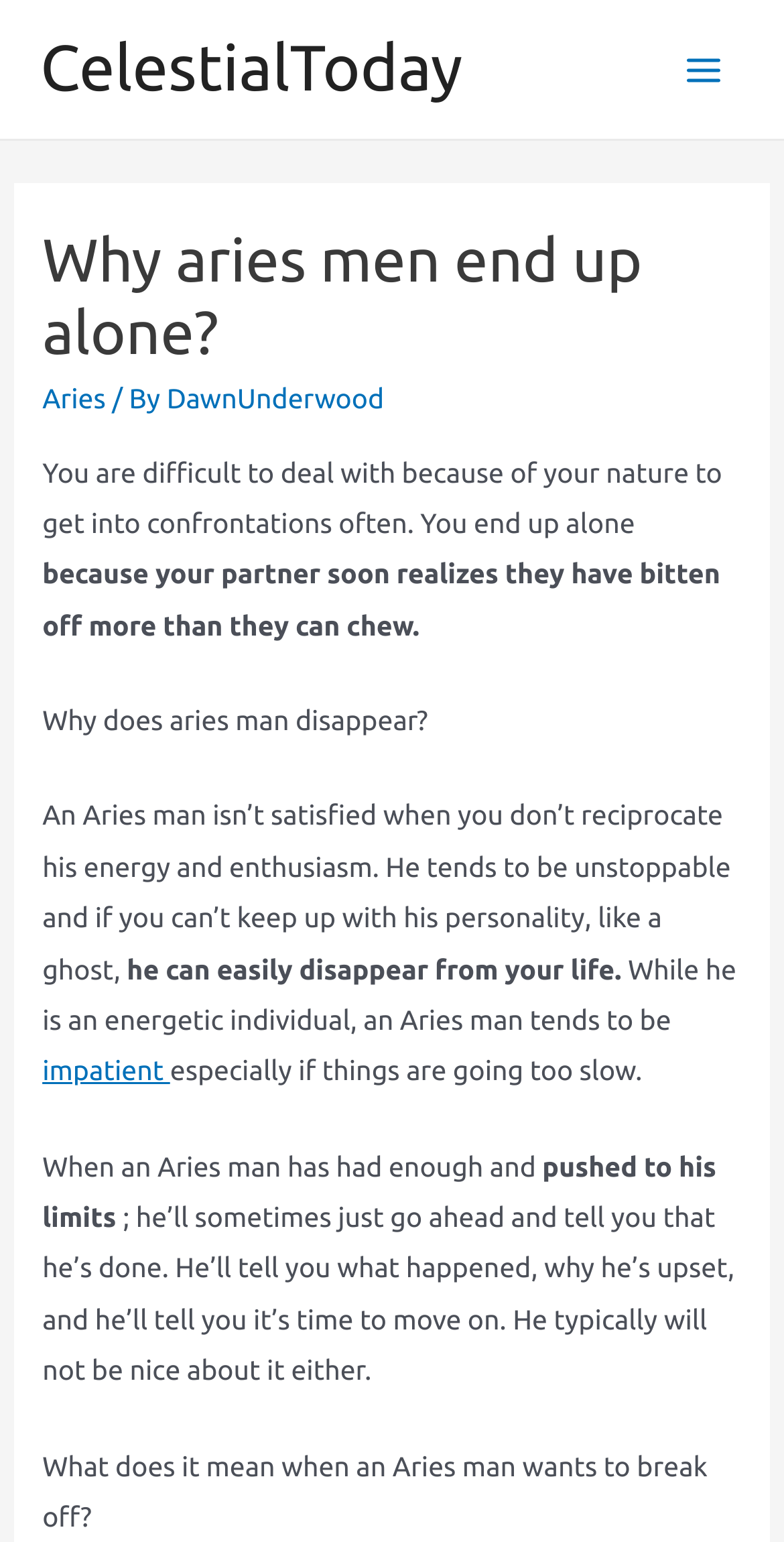Generate a comprehensive caption for the webpage you are viewing.

The webpage is about the reasons why Aries men often end up alone. At the top left of the page, there is a link to "CelestialToday" and a button labeled "Main Menu" at the top right. Below the button, there is an image. 

The main content of the page is divided into sections, with a heading "Why aries men end up alone?" at the top. Below the heading, there are three lines of text that describe the nature of Aries men and why they often end up alone. 

Following this, there are several paragraphs of text that discuss the behavior of Aries men in relationships, including their tendency to disappear when they don't receive the energy and enthusiasm they expect from their partners. The text also describes Aries men as impatient, especially when things are moving too slowly. 

There are several links within the text, including one to "Aries" and another to "impatient". The text continues to discuss how Aries men tend to be straightforward and honest when they've had enough, even if it means being harsh. The final section of text asks what it means when an Aries man wants to break off a relationship.